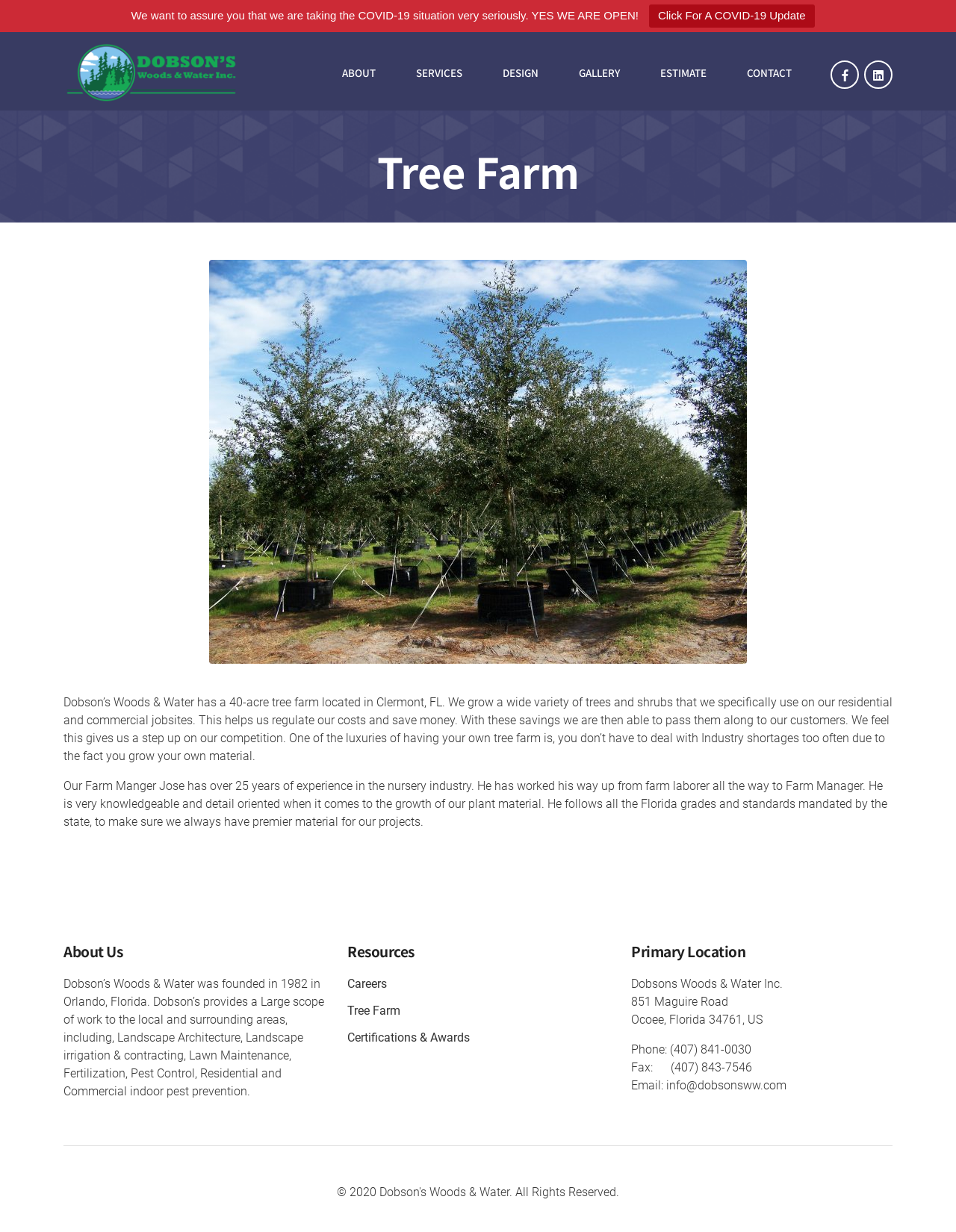Please identify the bounding box coordinates of the clickable element to fulfill the following instruction: "Click for a COVID-19 update". The coordinates should be four float numbers between 0 and 1, i.e., [left, top, right, bottom].

[0.679, 0.004, 0.852, 0.022]